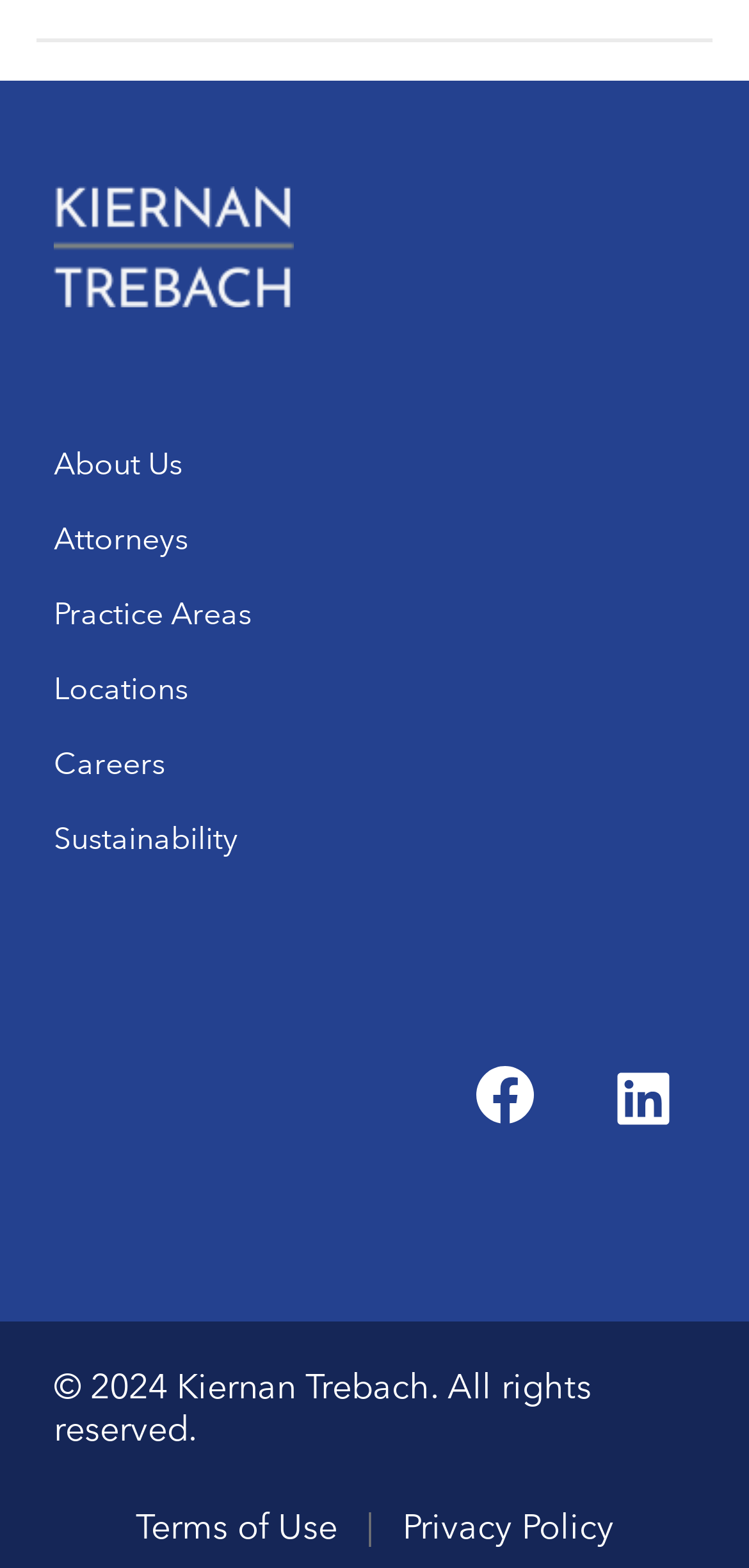Please mark the bounding box coordinates of the area that should be clicked to carry out the instruction: "Go to Practice Areas".

[0.072, 0.372, 0.928, 0.41]